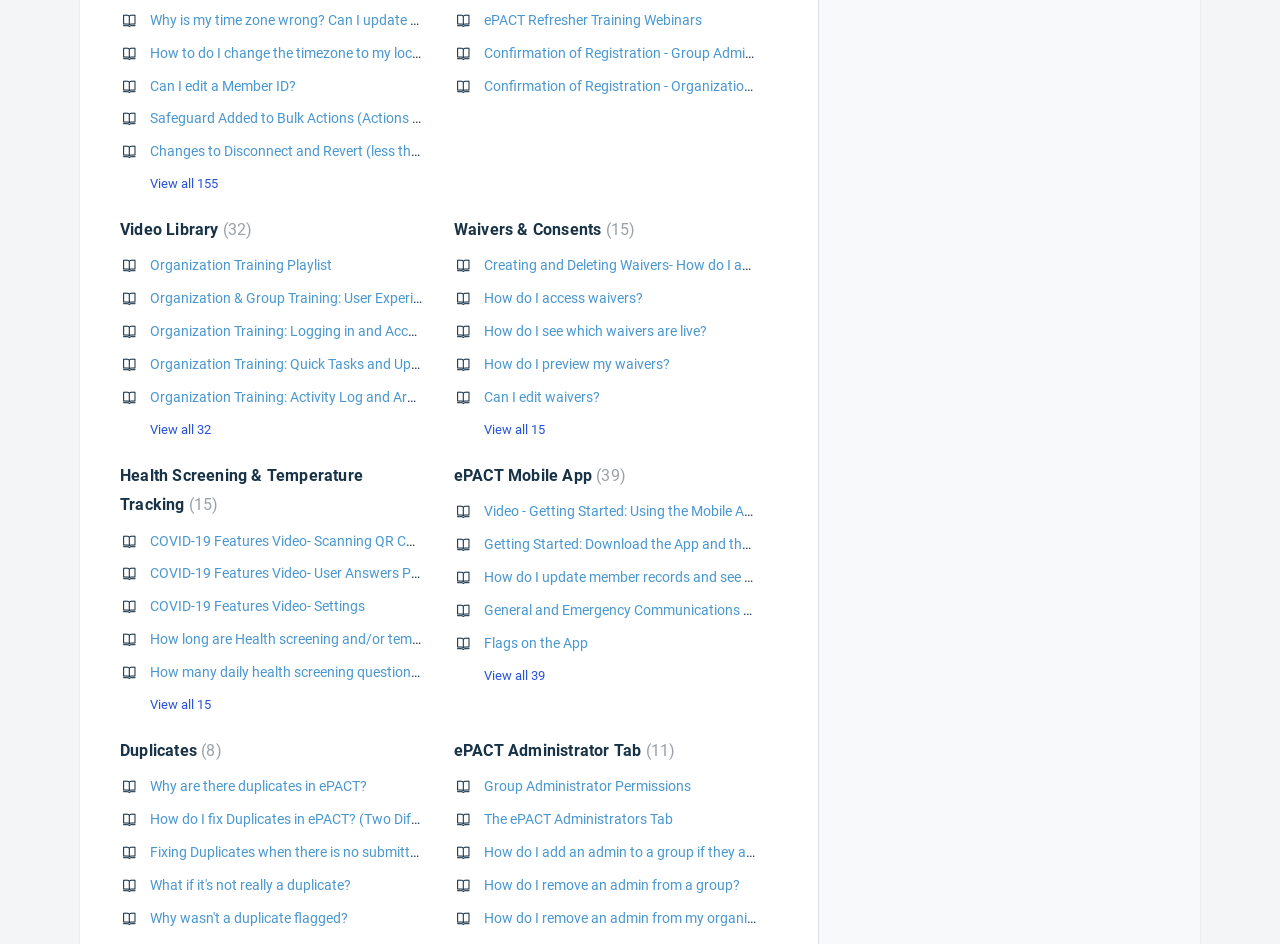Can you show the bounding box coordinates of the region to click on to complete the task described in the instruction: "Access Video Library"?

[0.094, 0.233, 0.197, 0.253]